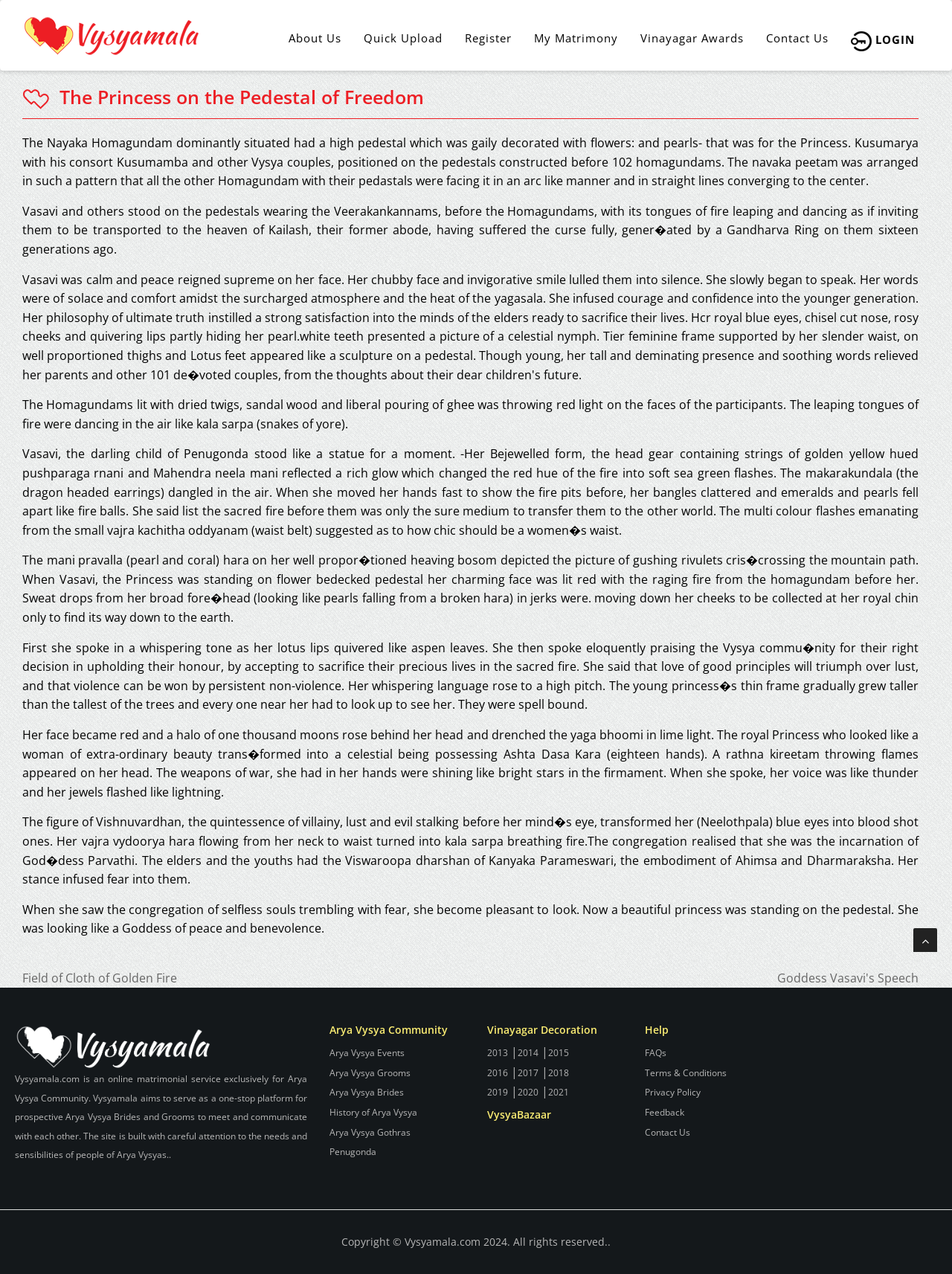Please identify the bounding box coordinates of the element on the webpage that should be clicked to follow this instruction: "Click on the 'Arya Vysya Events' link". The bounding box coordinates should be given as four float numbers between 0 and 1, formatted as [left, top, right, bottom].

[0.346, 0.821, 0.425, 0.831]